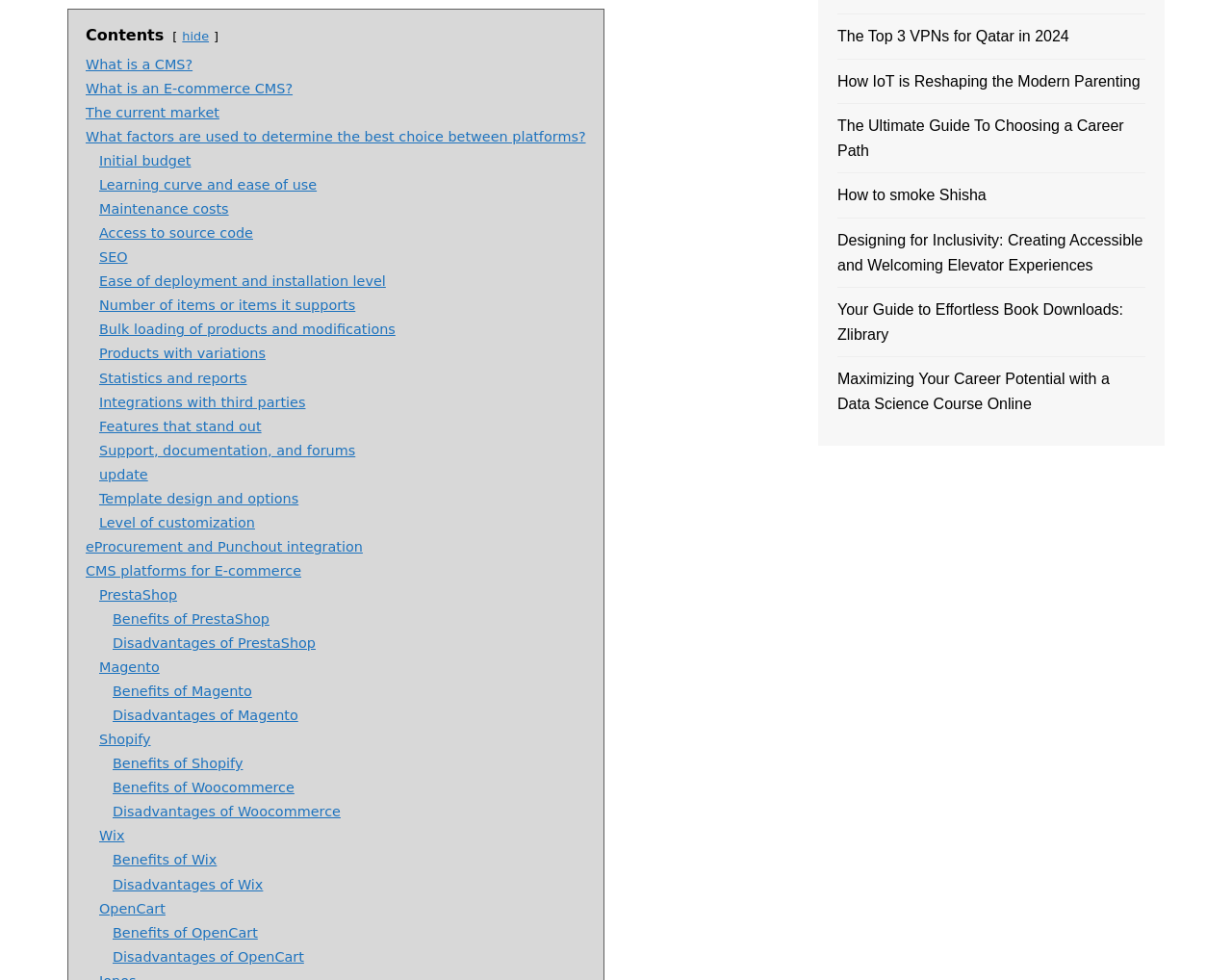Identify the bounding box coordinates for the element that needs to be clicked to fulfill this instruction: "Read about 'Disadvantages of Magento'". Provide the coordinates in the format of four float numbers between 0 and 1: [left, top, right, bottom].

[0.091, 0.722, 0.242, 0.738]